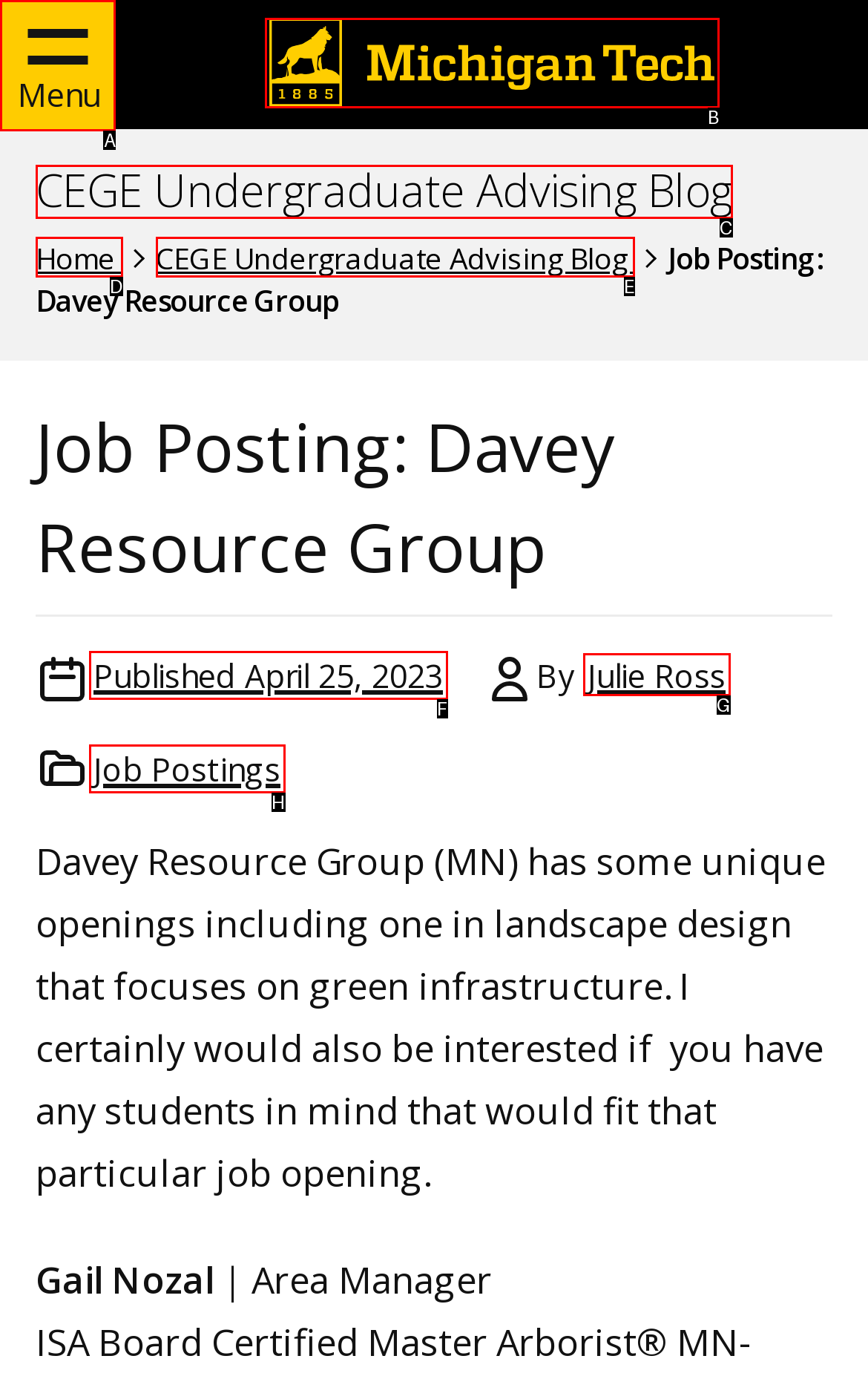Which HTML element should be clicked to perform the following task: Click the menu button
Reply with the letter of the appropriate option.

A